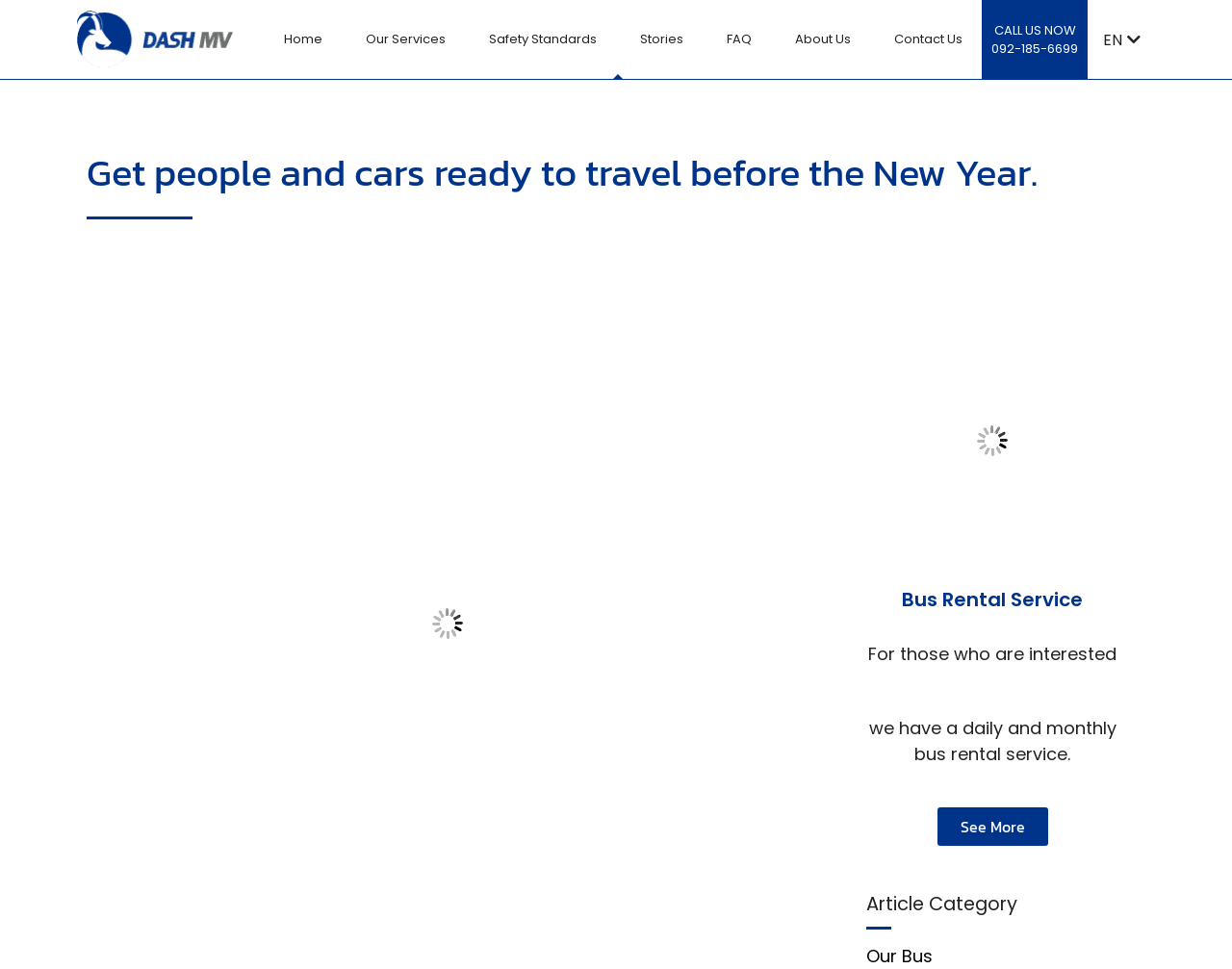Using the details from the image, please elaborate on the following question: How often can you rent a bus from the company?

I found the answer by looking at the StaticText element with the text 'we have a daily and monthly bus rental service.' below the image of a bus.